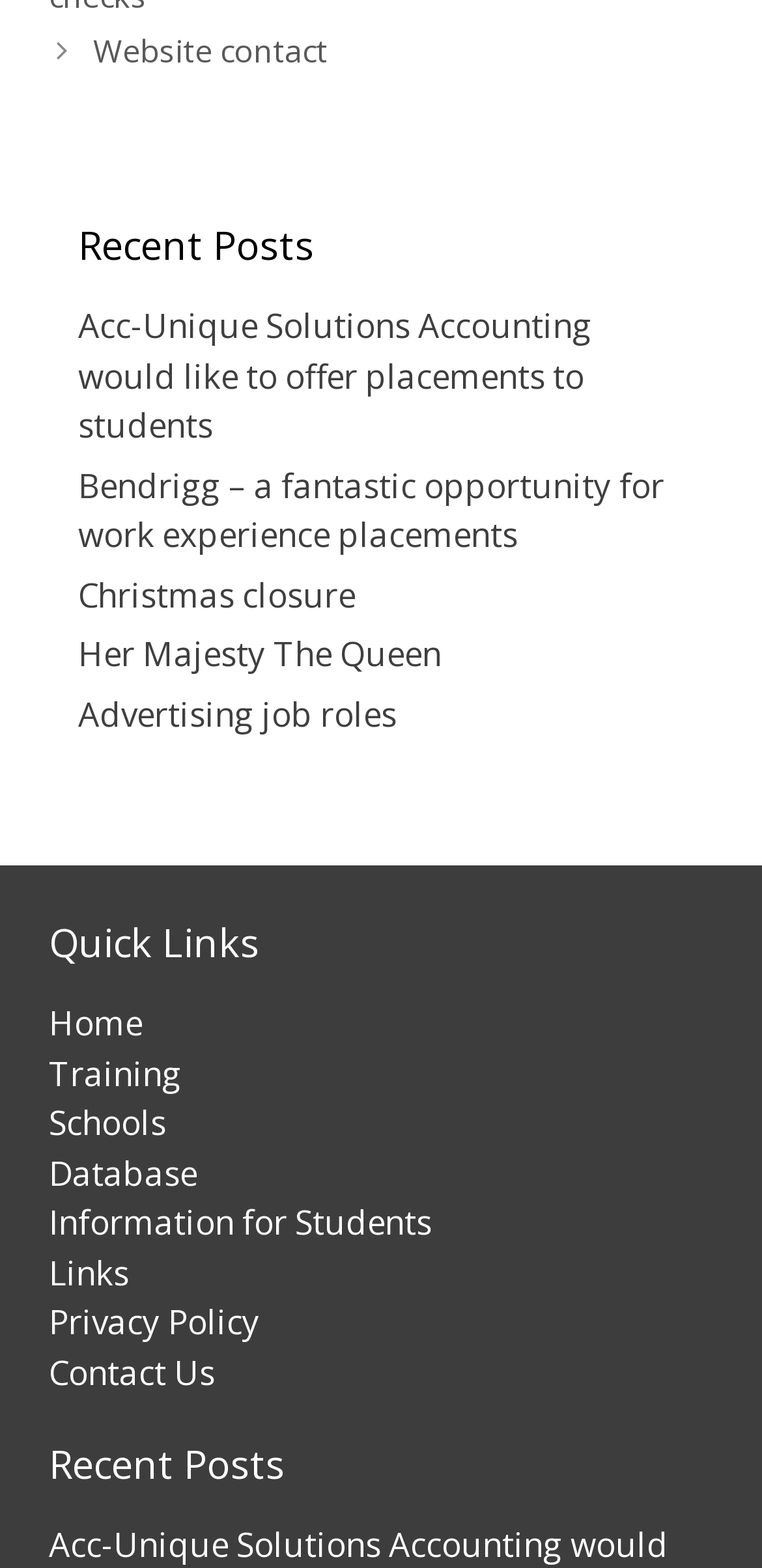Give a short answer to this question using one word or a phrase:
How many headings are there on the webpage?

3